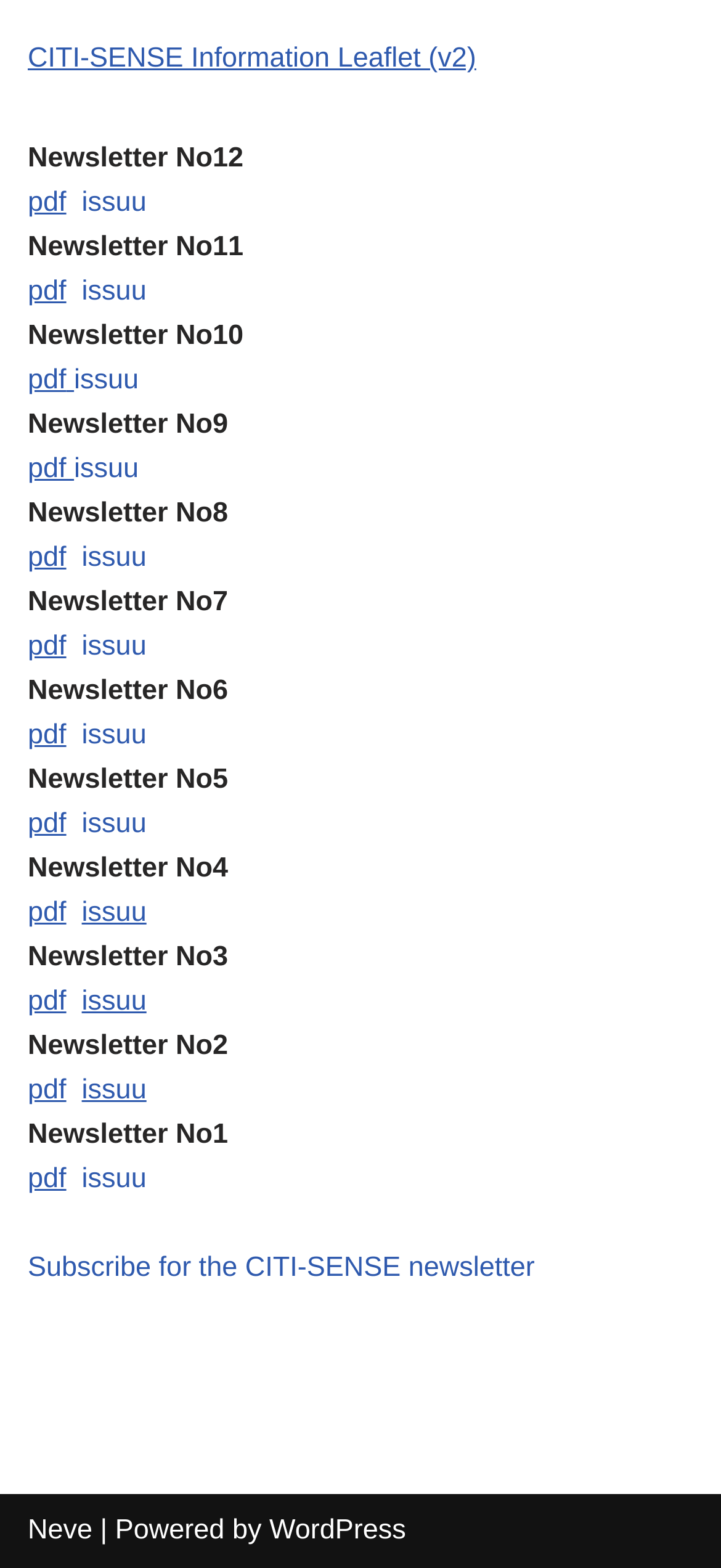Find the bounding box coordinates of the element you need to click on to perform this action: 'Subscribe for the CITI-SENSE newsletter'. The coordinates should be represented by four float values between 0 and 1, in the format [left, top, right, bottom].

[0.038, 0.798, 0.742, 0.818]